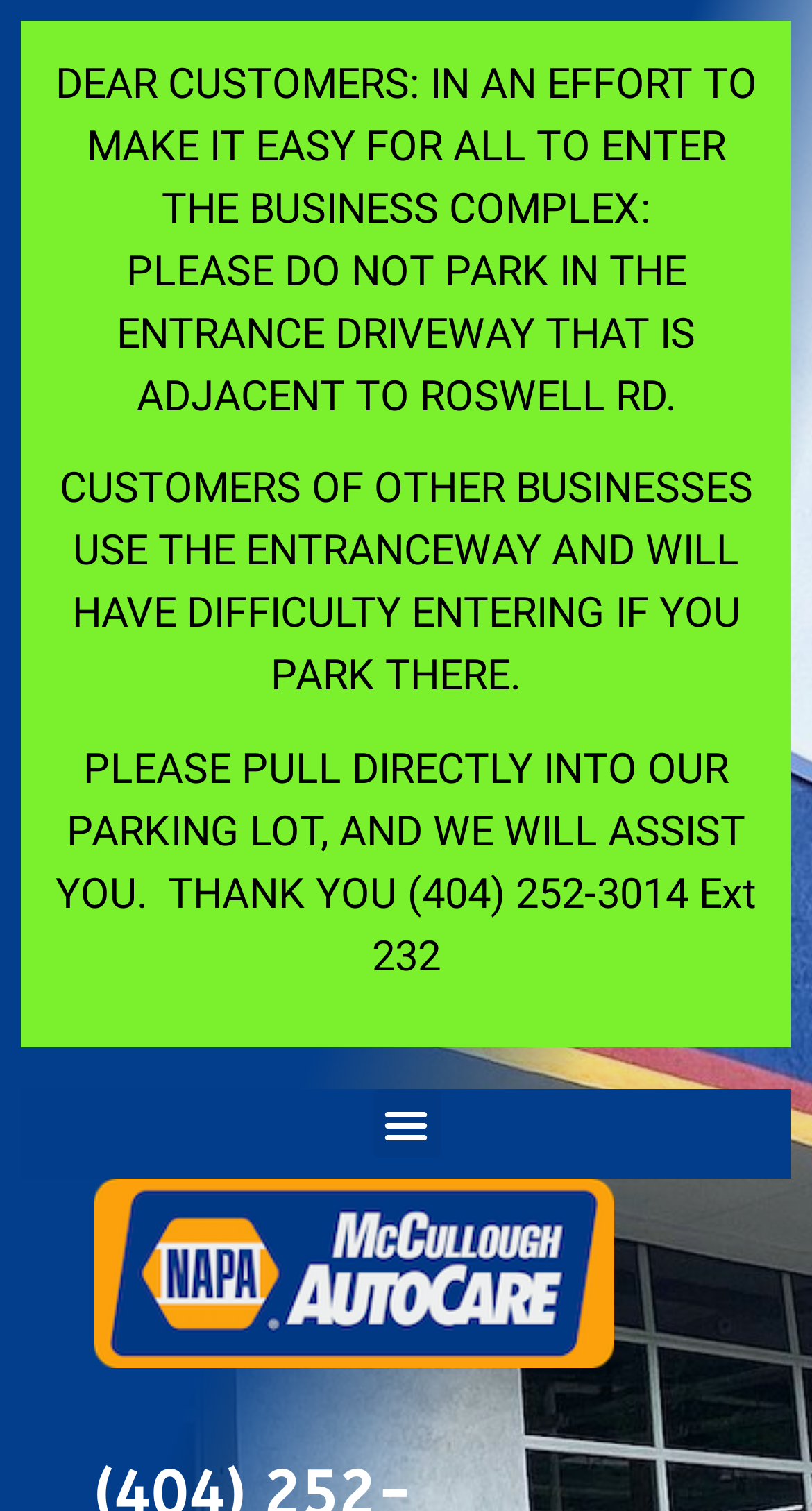Given the element description: "Menu", predict the bounding box coordinates of the UI element it refers to, using four float numbers between 0 and 1, i.e., [left, top, right, bottom].

[0.458, 0.721, 0.542, 0.766]